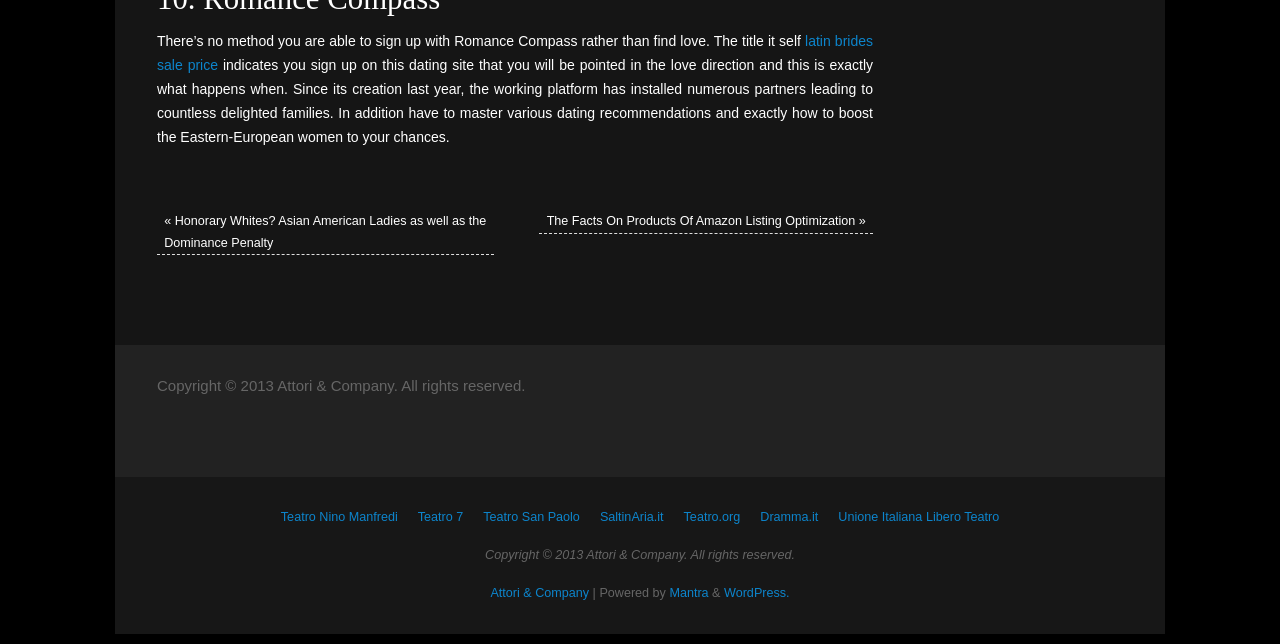Please predict the bounding box coordinates of the element's region where a click is necessary to complete the following instruction: "Post a comment". The coordinates should be represented by four float numbers between 0 and 1, i.e., [left, top, right, bottom].

None